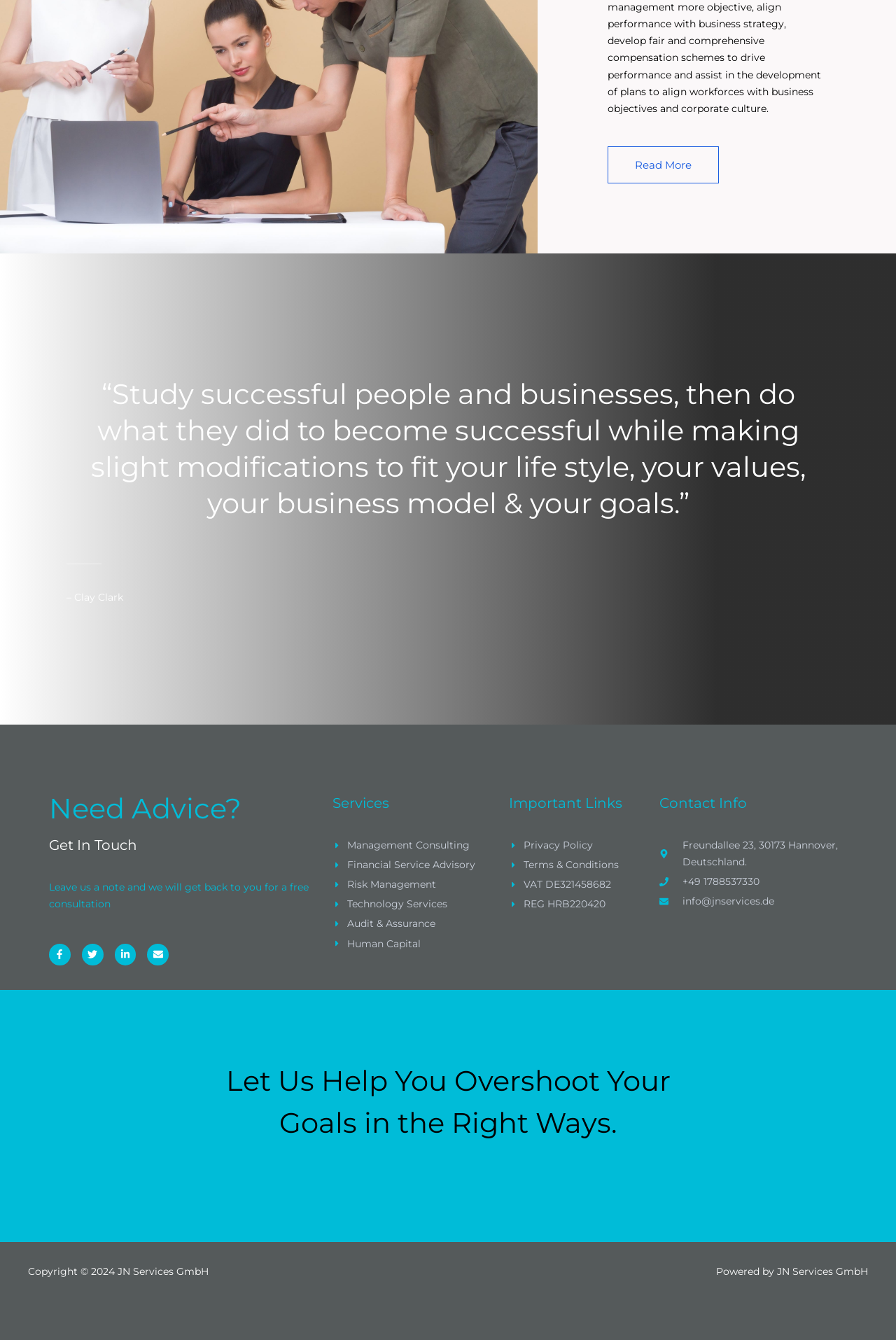Please locate the bounding box coordinates for the element that should be clicked to achieve the following instruction: "explore the Academic Education Pathway". Ensure the coordinates are given as four float numbers between 0 and 1, i.e., [left, top, right, bottom].

None